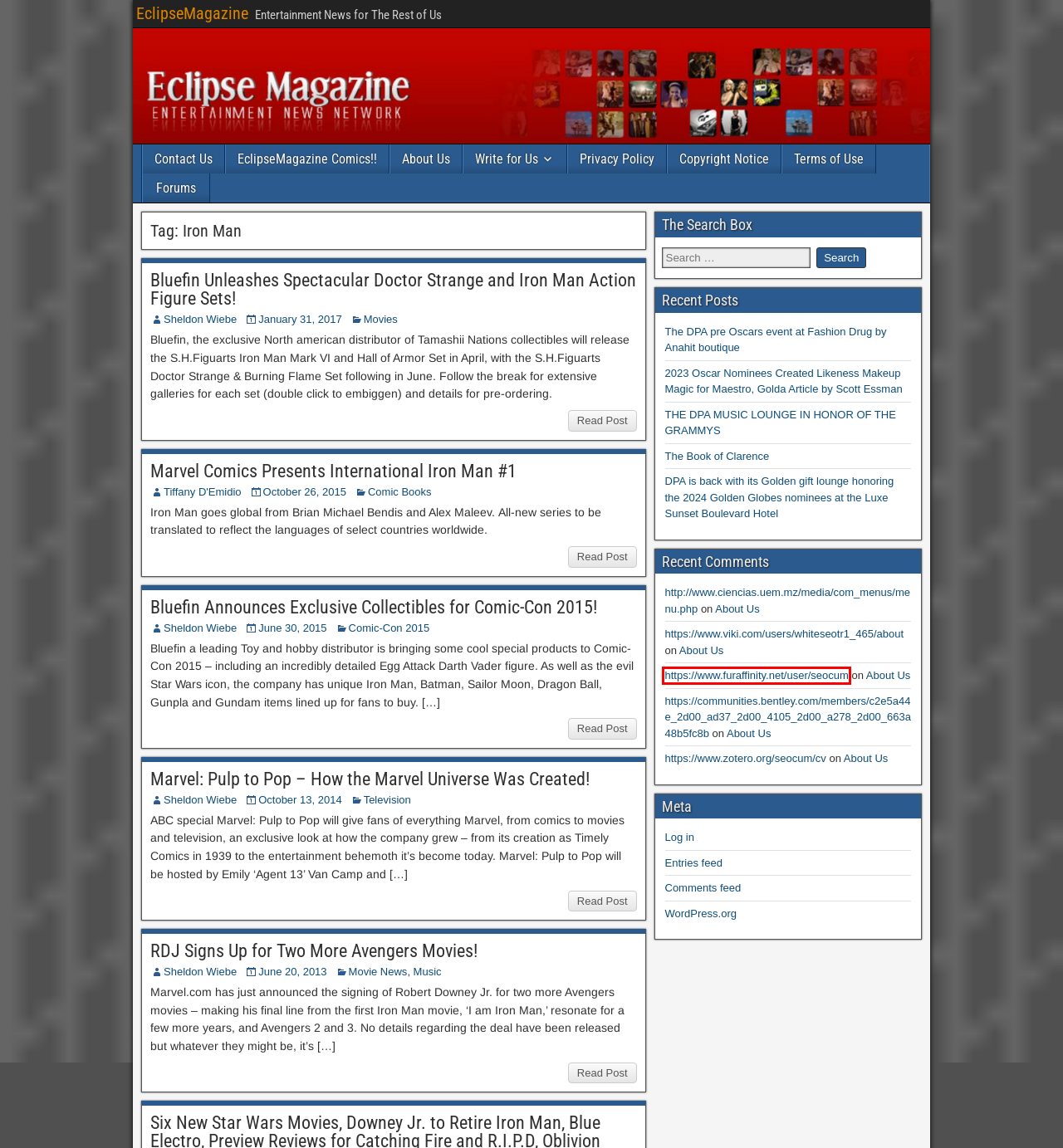Analyze the screenshot of a webpage with a red bounding box and select the webpage description that most accurately describes the new page resulting from clicking the element inside the red box. Here are the candidates:
A. EclipseMagazine
B. Marvel Comics Presents International Iron Man #1 – EclipseMagazine
C. Music – EclipseMagazine
D. Copyright Notice – EclipseMagazine
E. Movie News – EclipseMagazine
F. Privacy Policy – EclipseMagazine
G. Userpage of seocum -- Fur Affinity [dot] net
H. Write for Us – EclipseMagazine

G